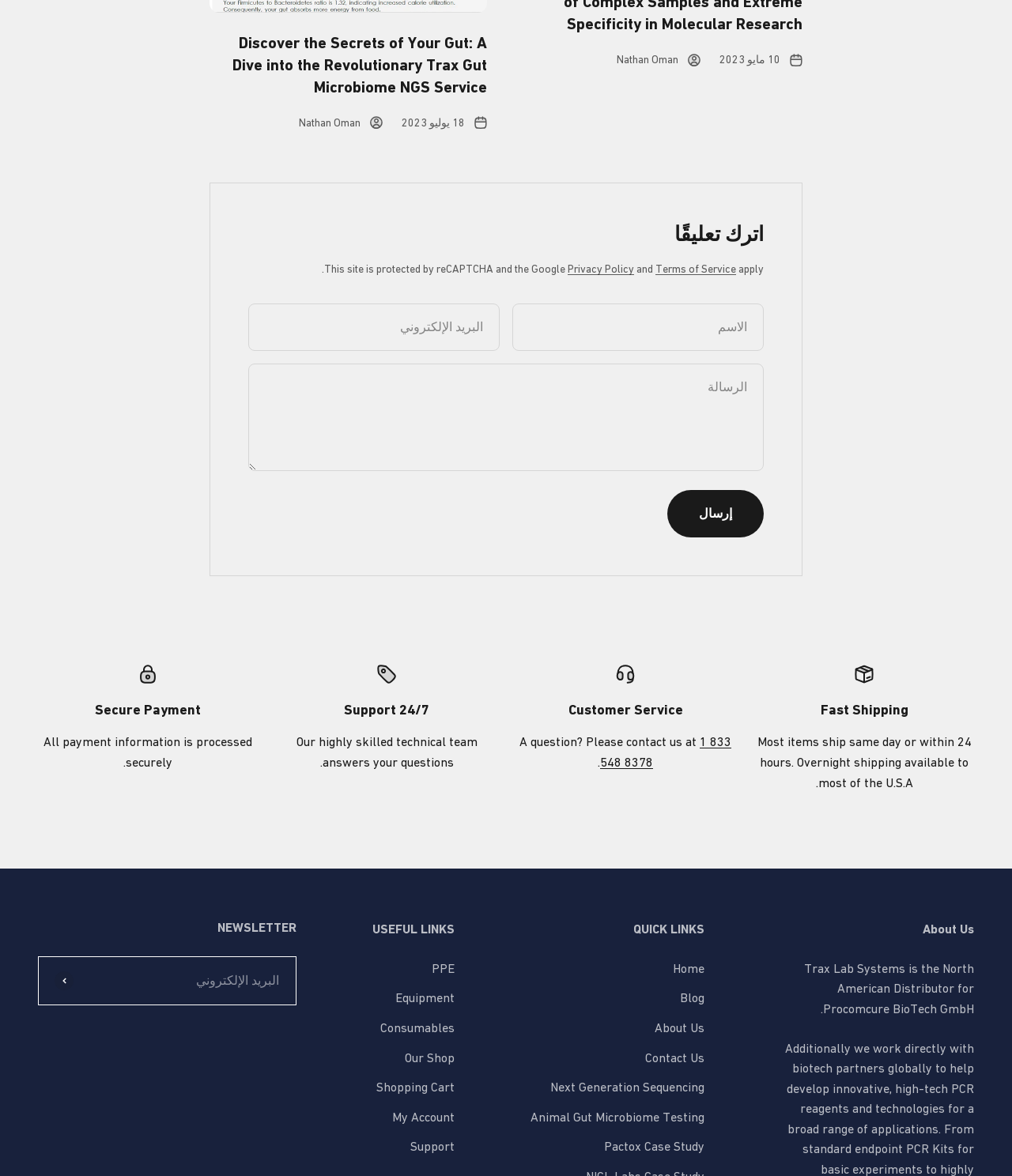Determine the bounding box coordinates of the target area to click to execute the following instruction: "Contact us at 1 833 548 8378."

[0.593, 0.625, 0.723, 0.654]